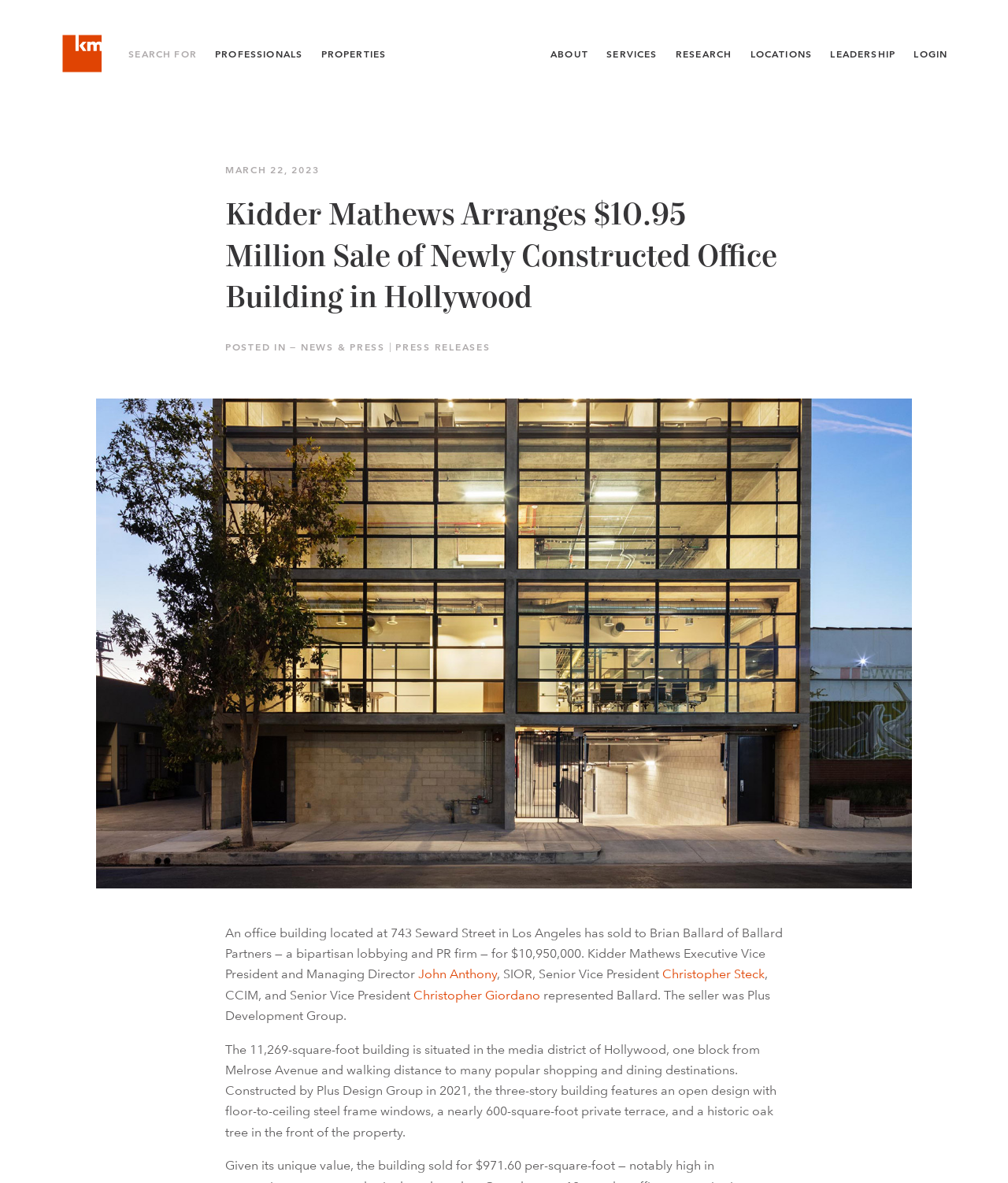Can you pinpoint the bounding box coordinates for the clickable element required for this instruction: "View properties"? The coordinates should be four float numbers between 0 and 1, i.e., [left, top, right, bottom].

[0.318, 0.041, 0.383, 0.051]